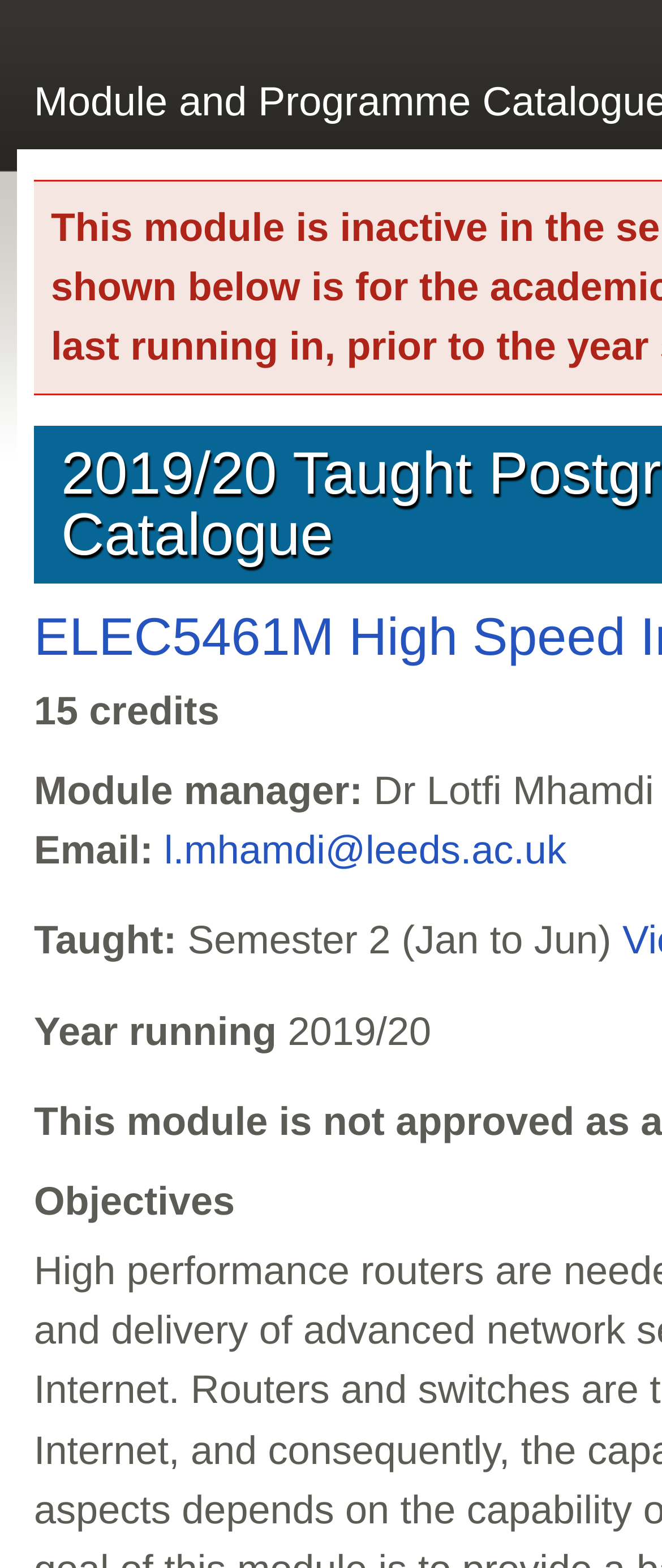When is the module taught?
Provide a thorough and detailed answer to the question.

I found the answer by looking at the text next to 'Taught:' which is 'Semester 2 (Jan to Jun)'.